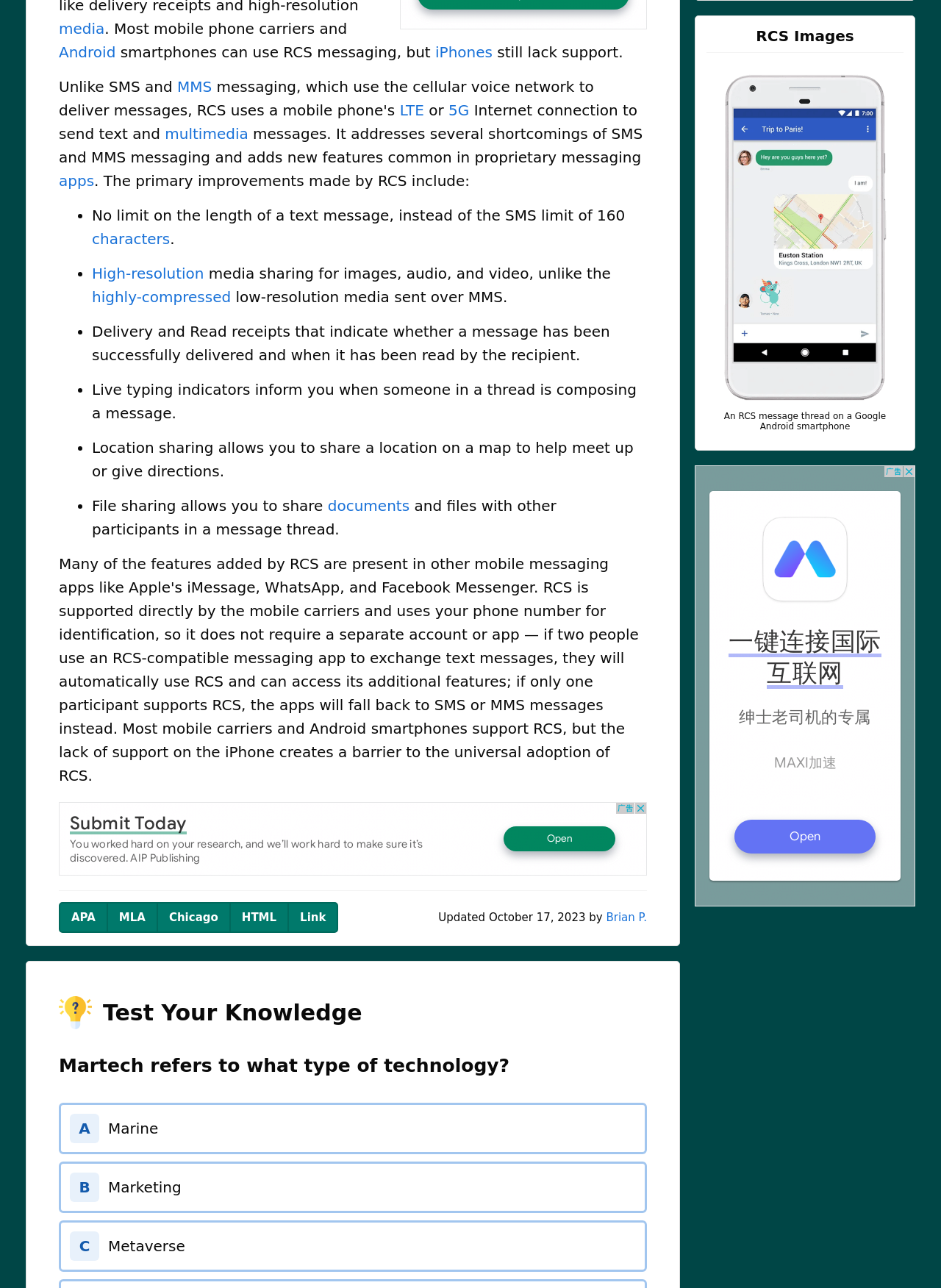Please find the bounding box for the following UI element description. Provide the coordinates in (top-left x, top-left y, bottom-right x, bottom-right y) format, with values between 0 and 1: varvarag at gmail.com

None